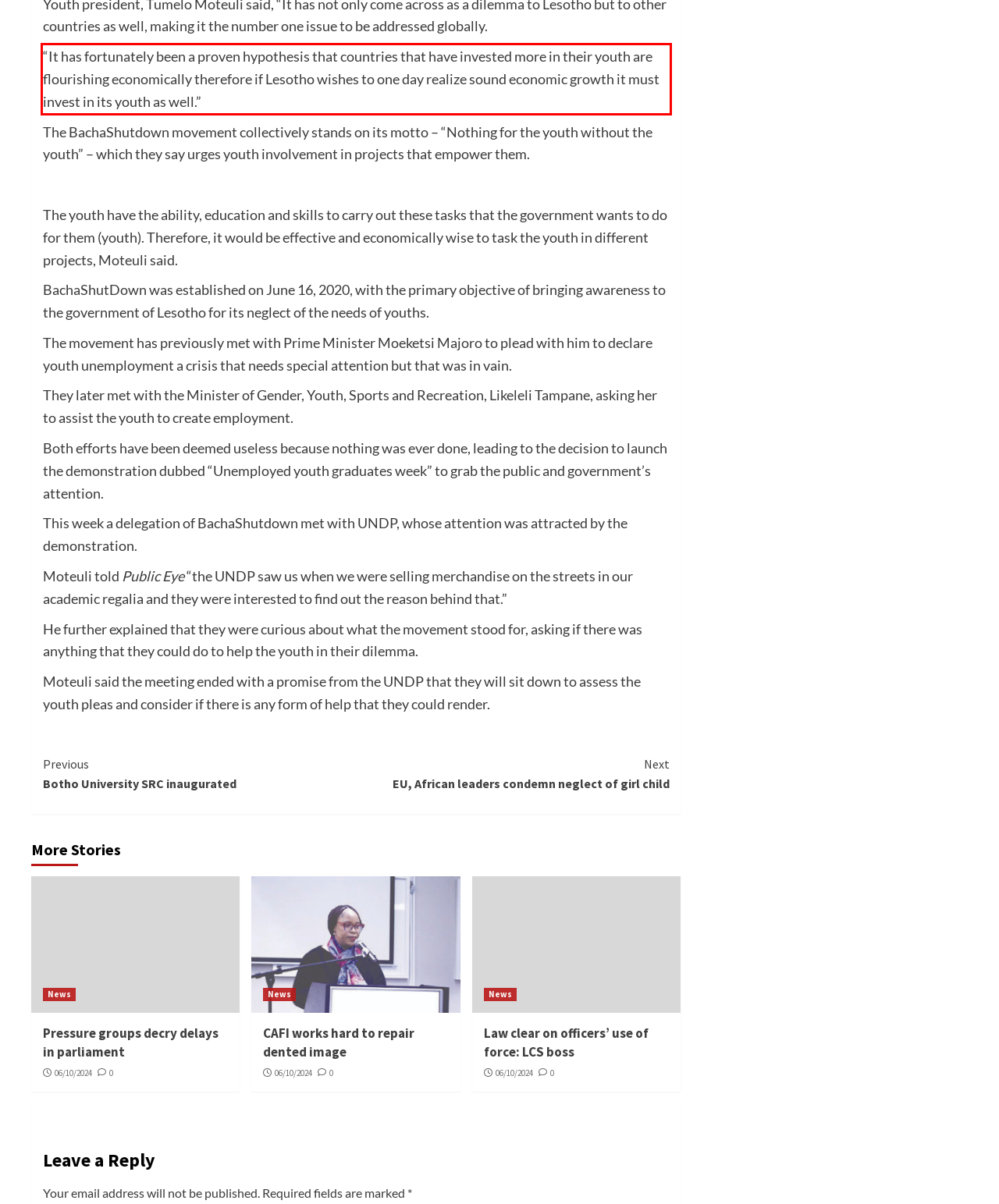Please identify the text within the red rectangular bounding box in the provided webpage screenshot.

“It has fortunately been a proven hypothesis that countries that have invested more in their youth are flourishing economically therefore if Lesotho wishes to one day realize sound economic growth it must invest in its youth as well.”